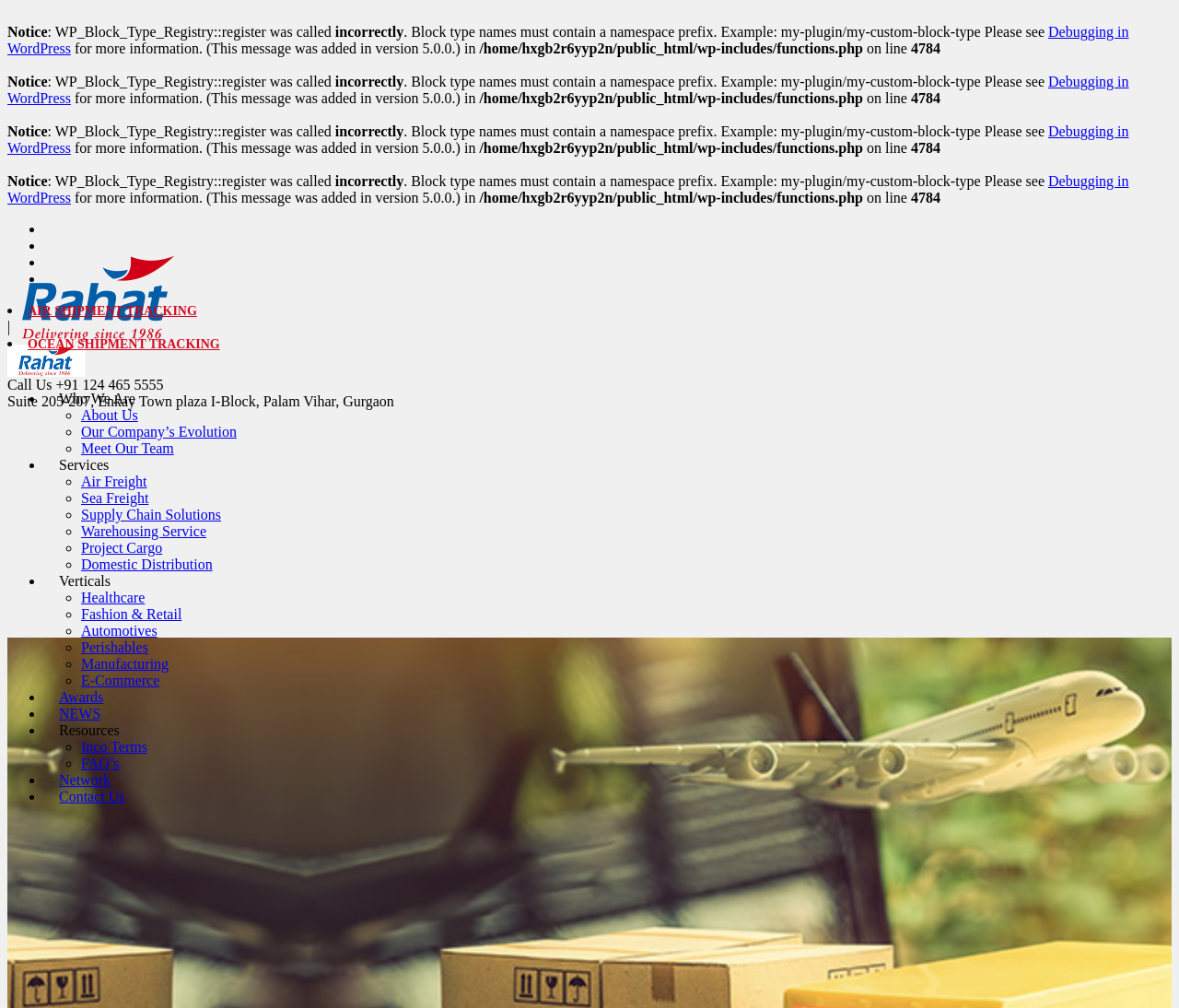Use a single word or phrase to answer the question: 
What is the company name?

Rahatcontinental